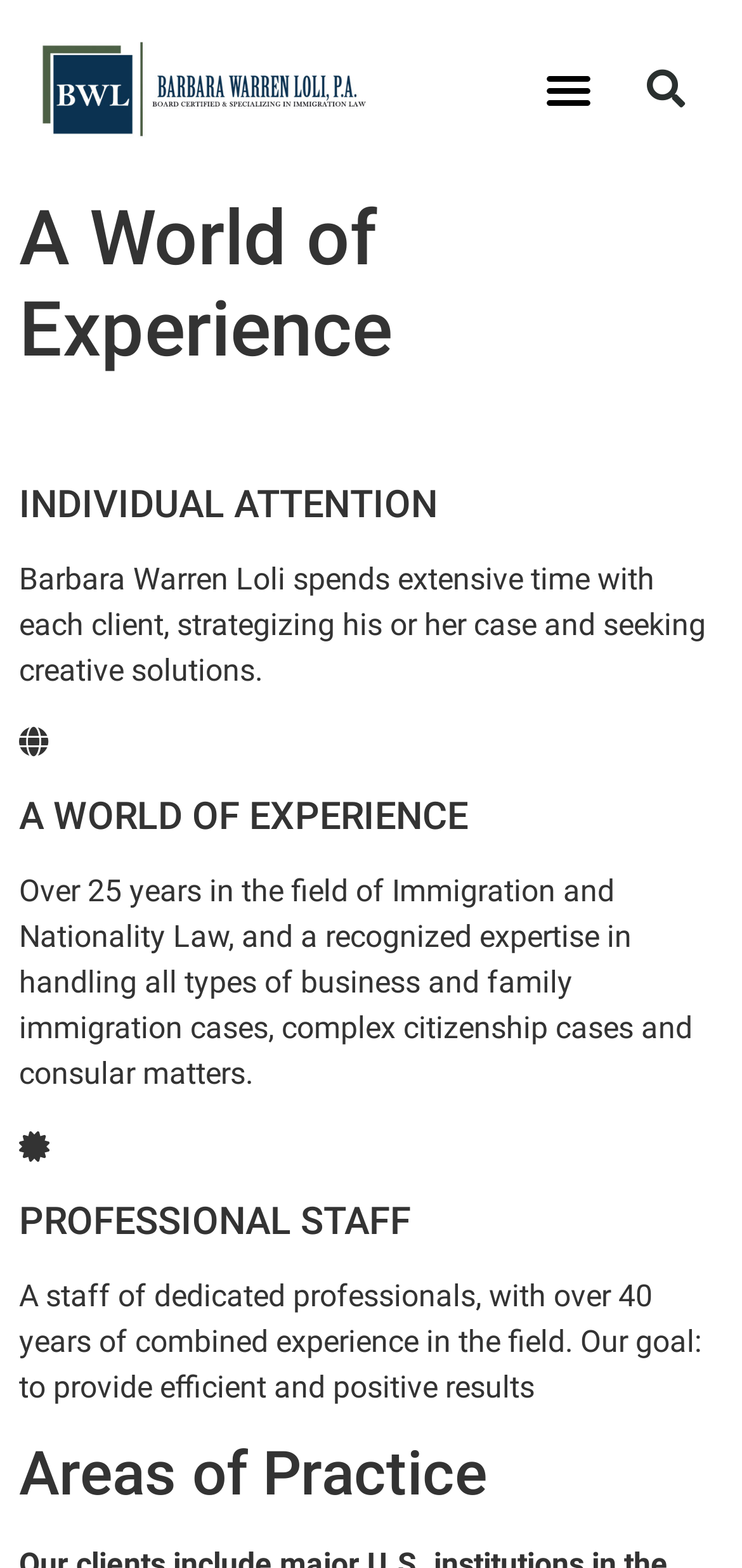Explain in detail what you observe on this webpage.

The webpage is about Barbara Warren Loli, P.A., an immigration lawyer with over 25 years of experience. At the top left of the page, there is a link, and to its right, a menu toggle button and a search bar. Below these elements, there is a header section with a heading that reads "A World of Experience". 

Underneath the header, there are four sections, each with a heading and a paragraph of text. The first section has a heading "INDIVIDUAL ATTENTION" and describes how Barbara Warren Loli spends extensive time with each client. The second section has a heading "A WORLD OF EXPERIENCE" and outlines her expertise in handling various types of immigration cases. The third section has a heading "PROFESSIONAL STAFF" and describes the dedicated professionals working with her. The fourth and final section has a heading "Areas of Practice".